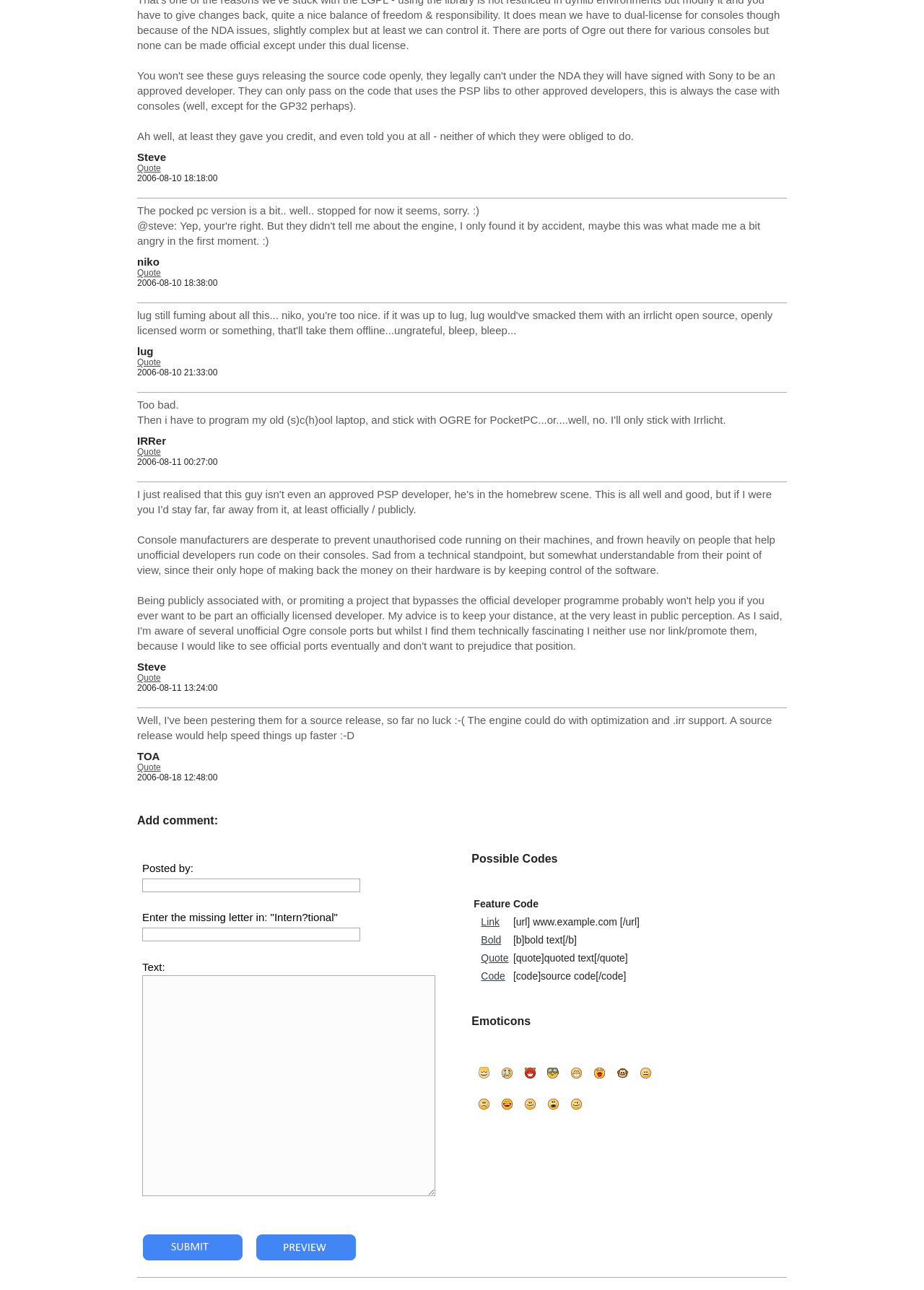Refer to the image and answer the question with as much detail as possible: What is the purpose of the 'Add comment:' section?

The 'Add comment:' section is located at the bottom of the webpage and contains a text box and a submit button, indicating that it is intended for users to add their comments or feedback.